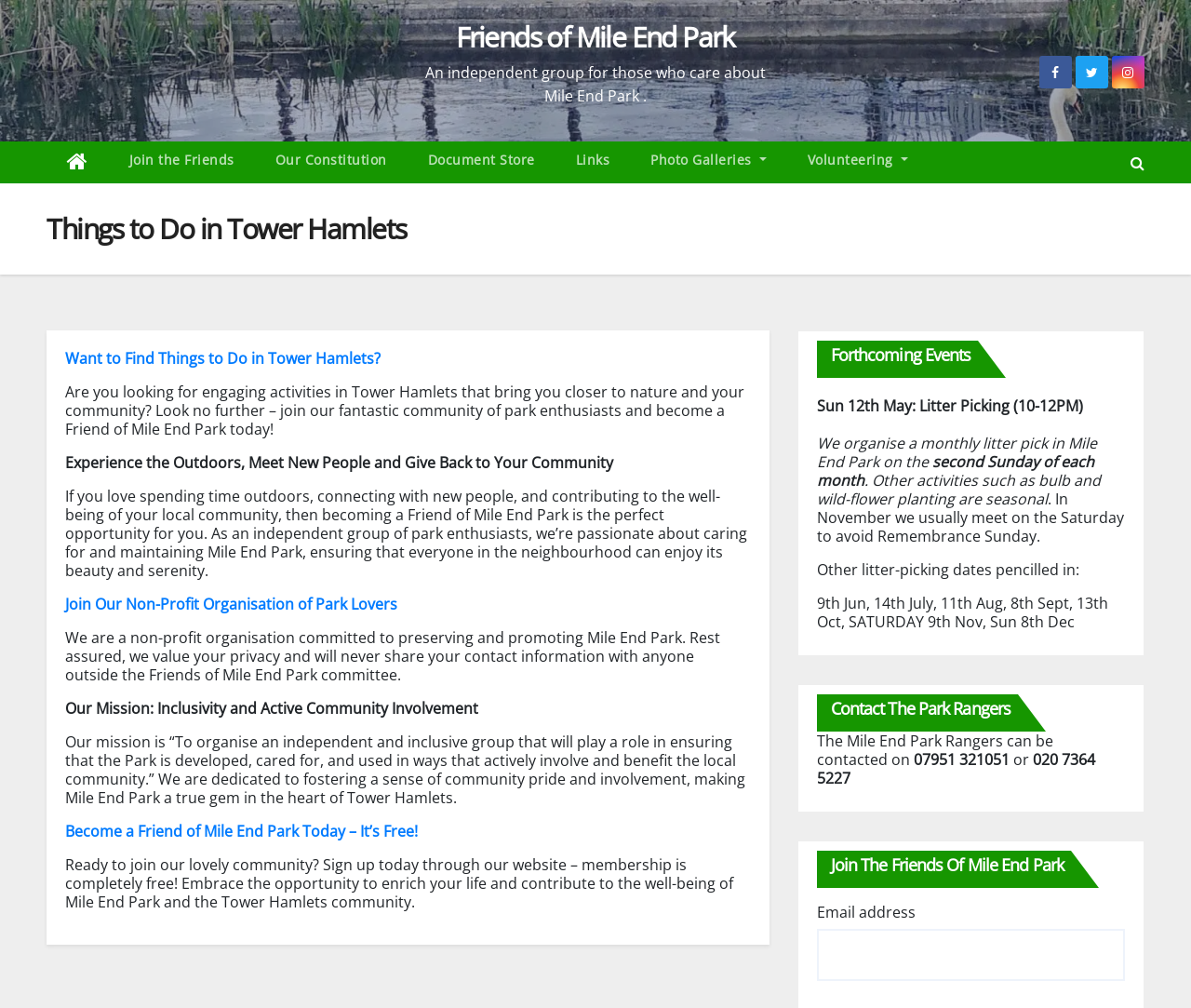Based on what you see in the screenshot, provide a thorough answer to this question: What is the purpose of the 'Litter Picking' event?

The webpage mentions a 'Litter Picking' event on the second Sunday of each month, indicating that the purpose of the event is to clean the park and keep it tidy.